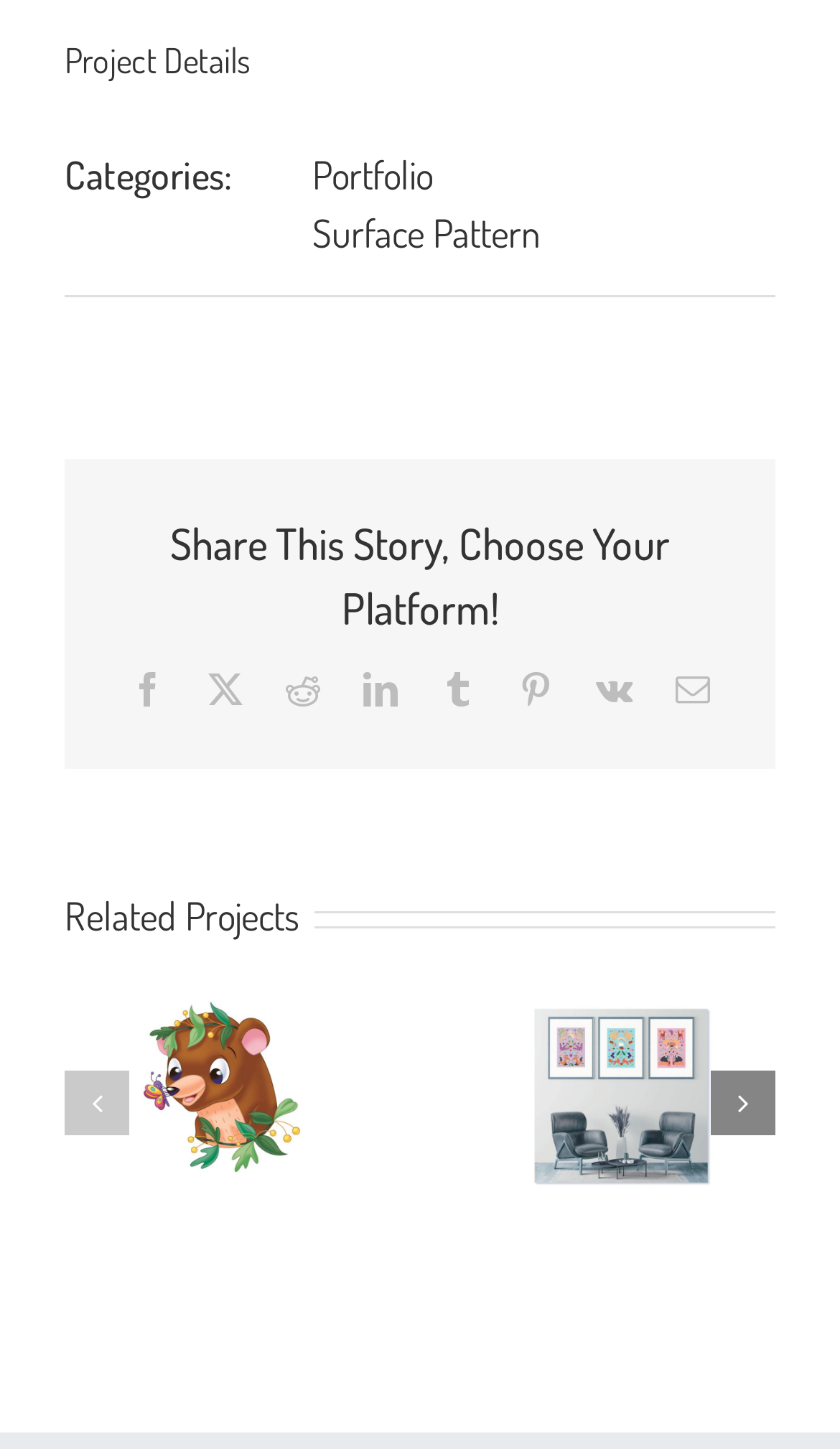Identify the bounding box coordinates of the specific part of the webpage to click to complete this instruction: "Share on Facebook".

[0.155, 0.464, 0.196, 0.488]